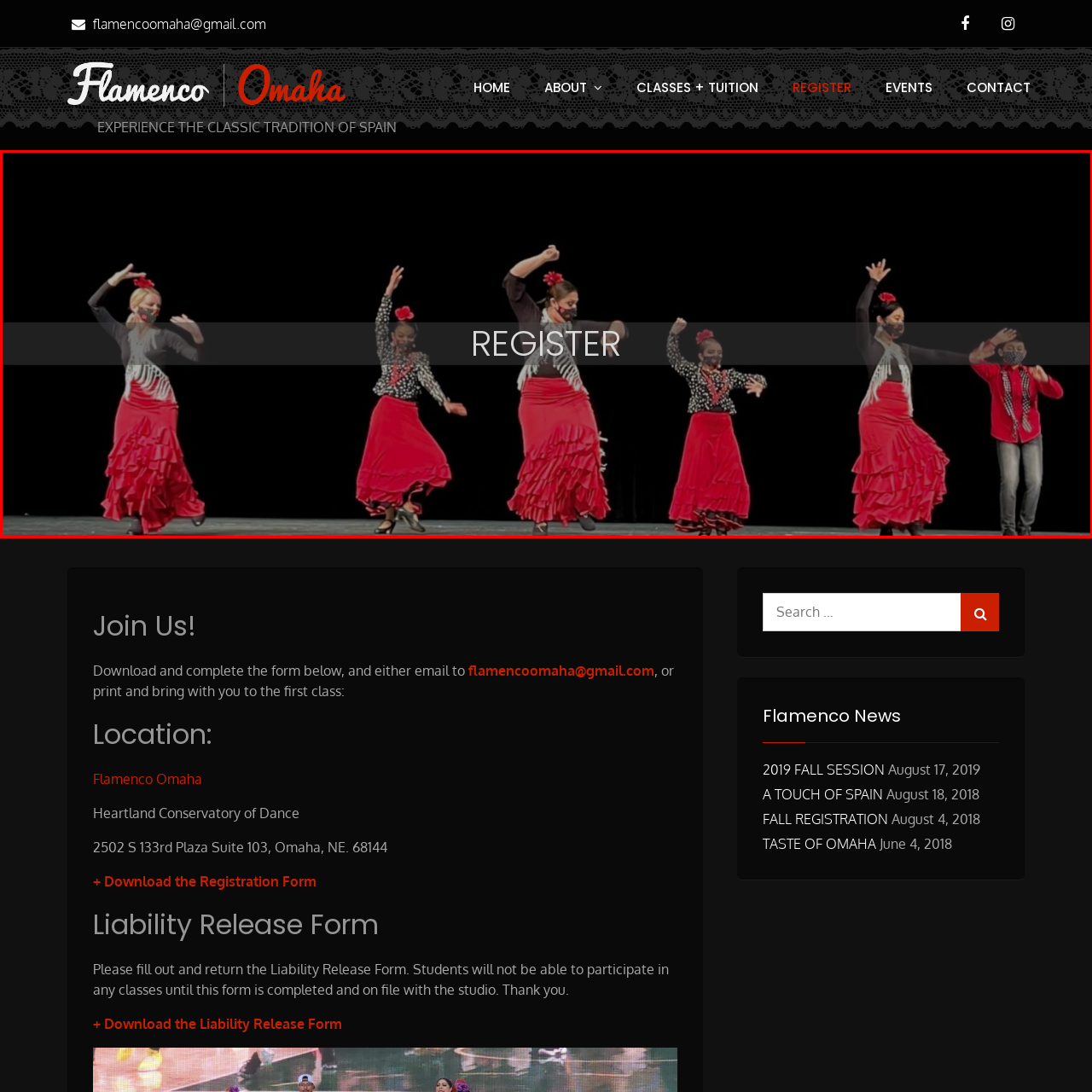What color are the dancers' skirts?
Look at the image within the red bounding box and provide a single word or phrase as an answer.

Red